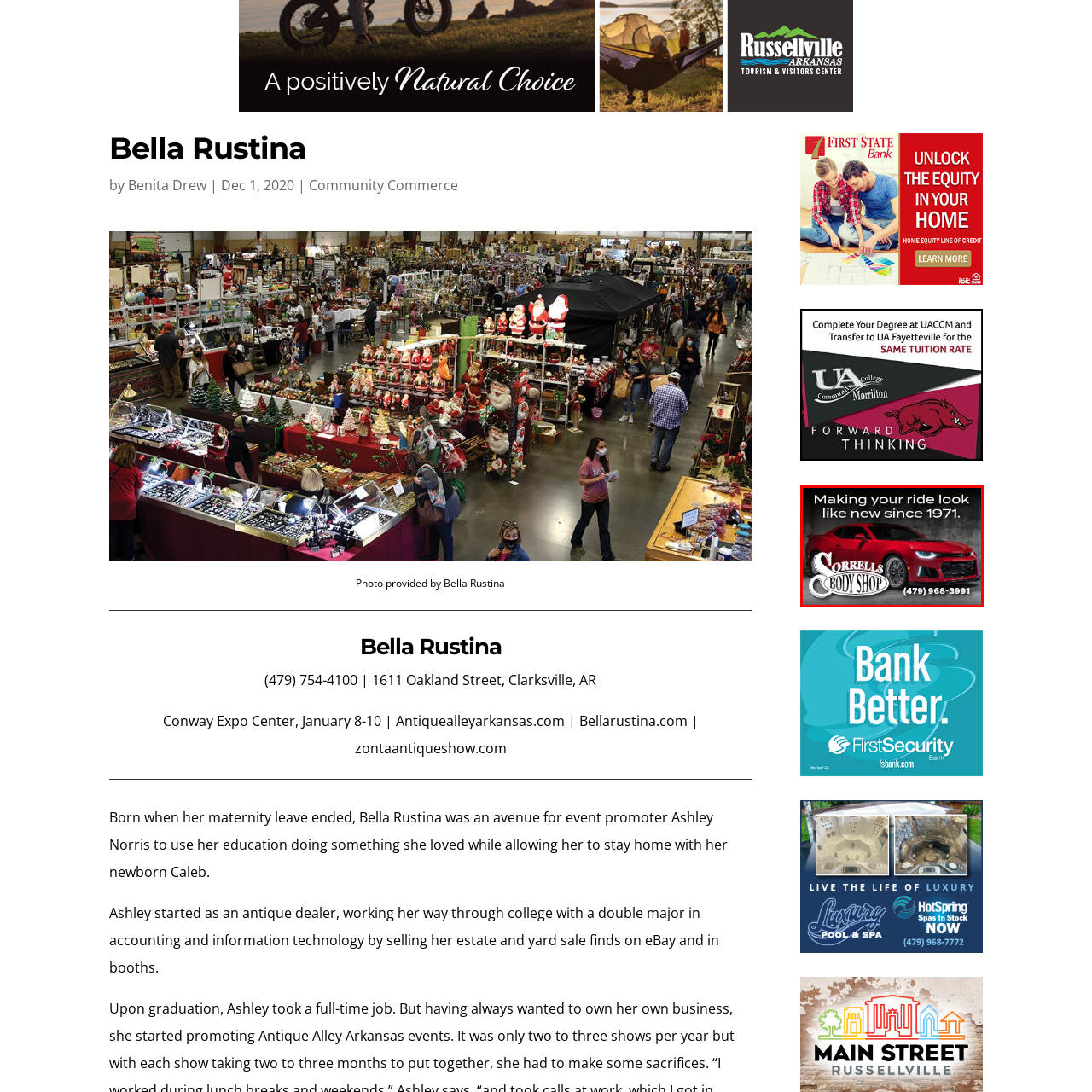What is the color of the backdrop?
Pay attention to the image part enclosed by the red bounding box and answer the question using a single word or a short phrase.

gray